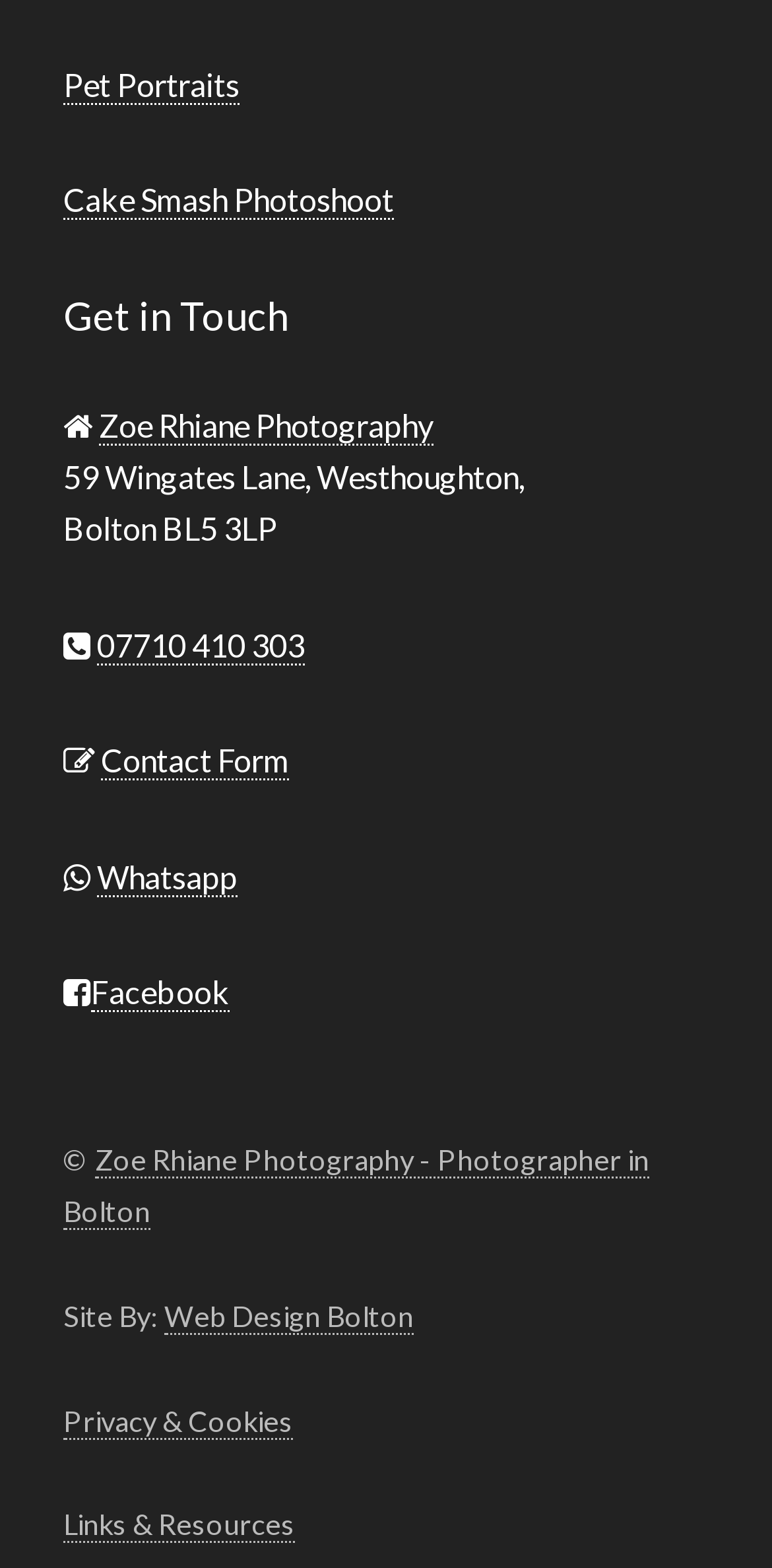Given the element description Contact Form, identify the bounding box coordinates for the UI element on the webpage screenshot. The format should be (top-left x, top-left y, bottom-right x, bottom-right y), with values between 0 and 1.

[0.131, 0.473, 0.374, 0.498]